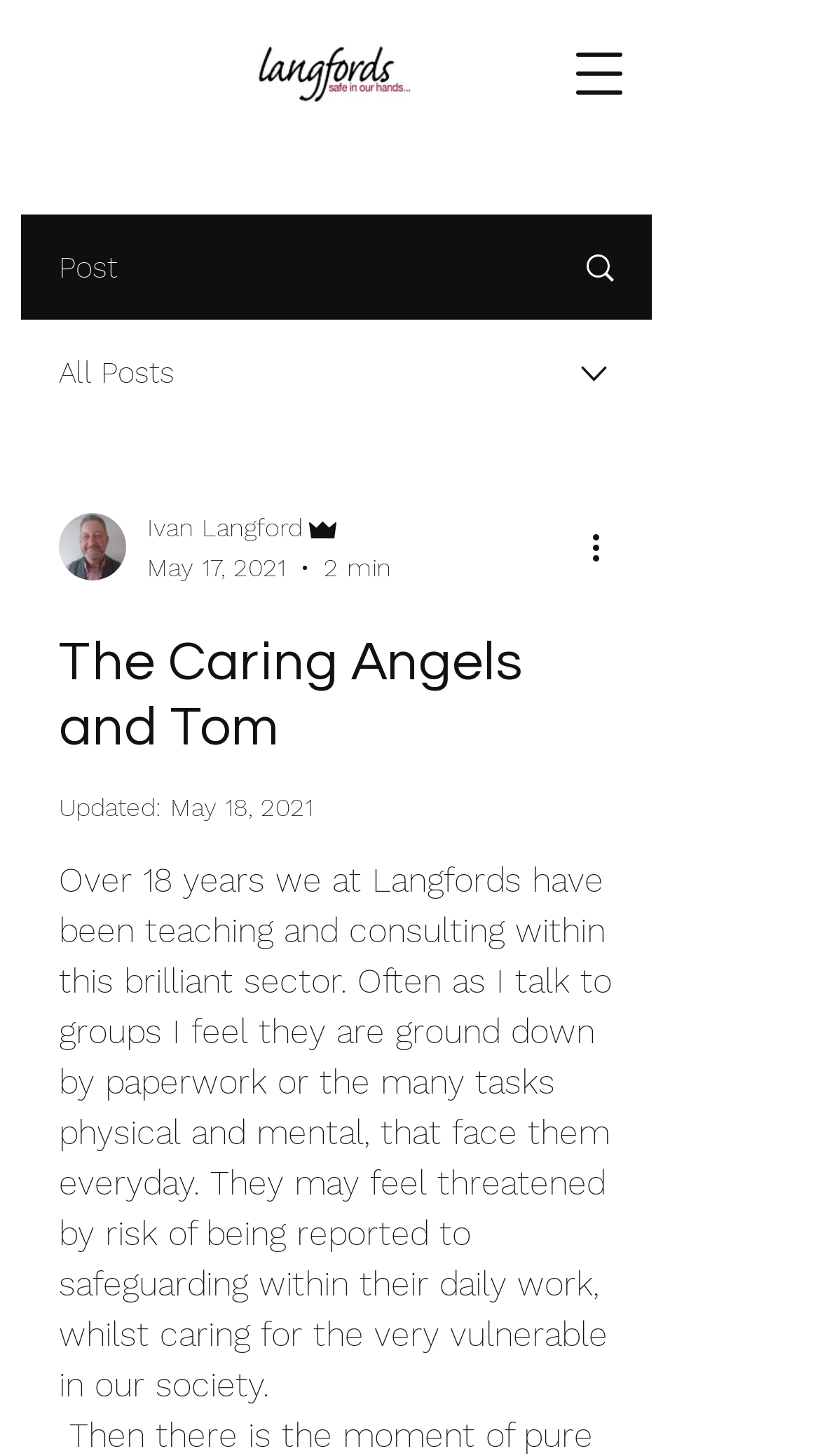Identify the bounding box coordinates for the UI element described as follows: "Search". Ensure the coordinates are four float numbers between 0 and 1, formatted as [left, top, right, bottom].

[0.669, 0.149, 0.792, 0.218]